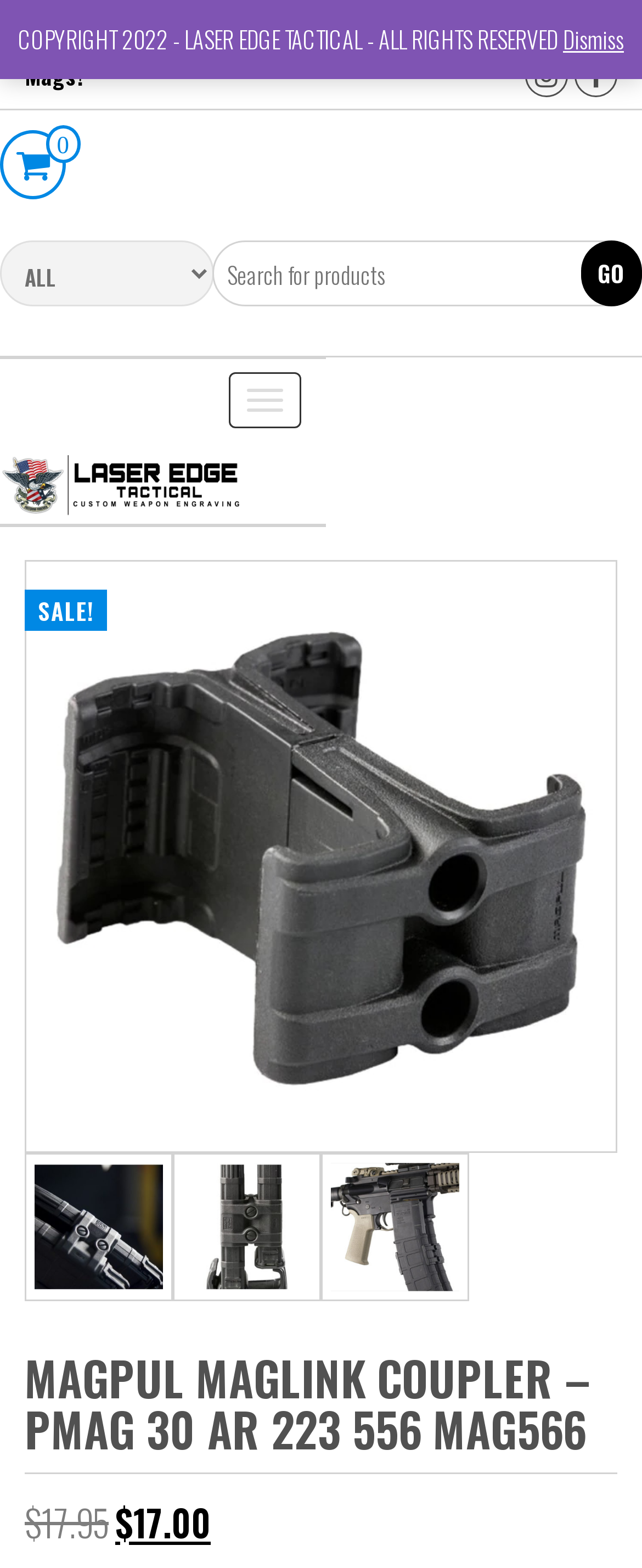Identify the first-level heading on the webpage and generate its text content.

MAGPUL MAGLINK COUPLER – PMAG 30 AR 223 556 MAG566